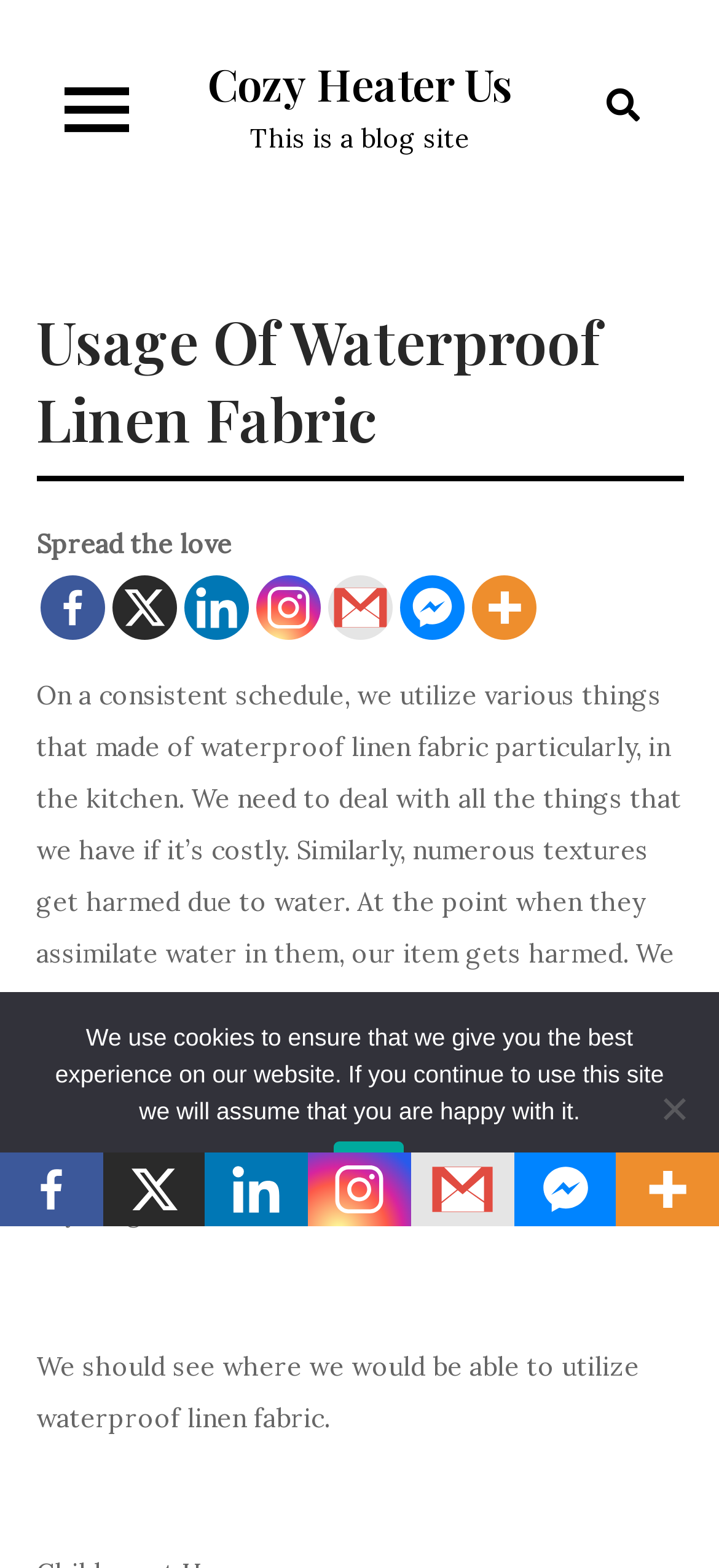Please mark the bounding box coordinates of the area that should be clicked to carry out the instruction: "Click the Facebook link".

[0.055, 0.366, 0.145, 0.408]